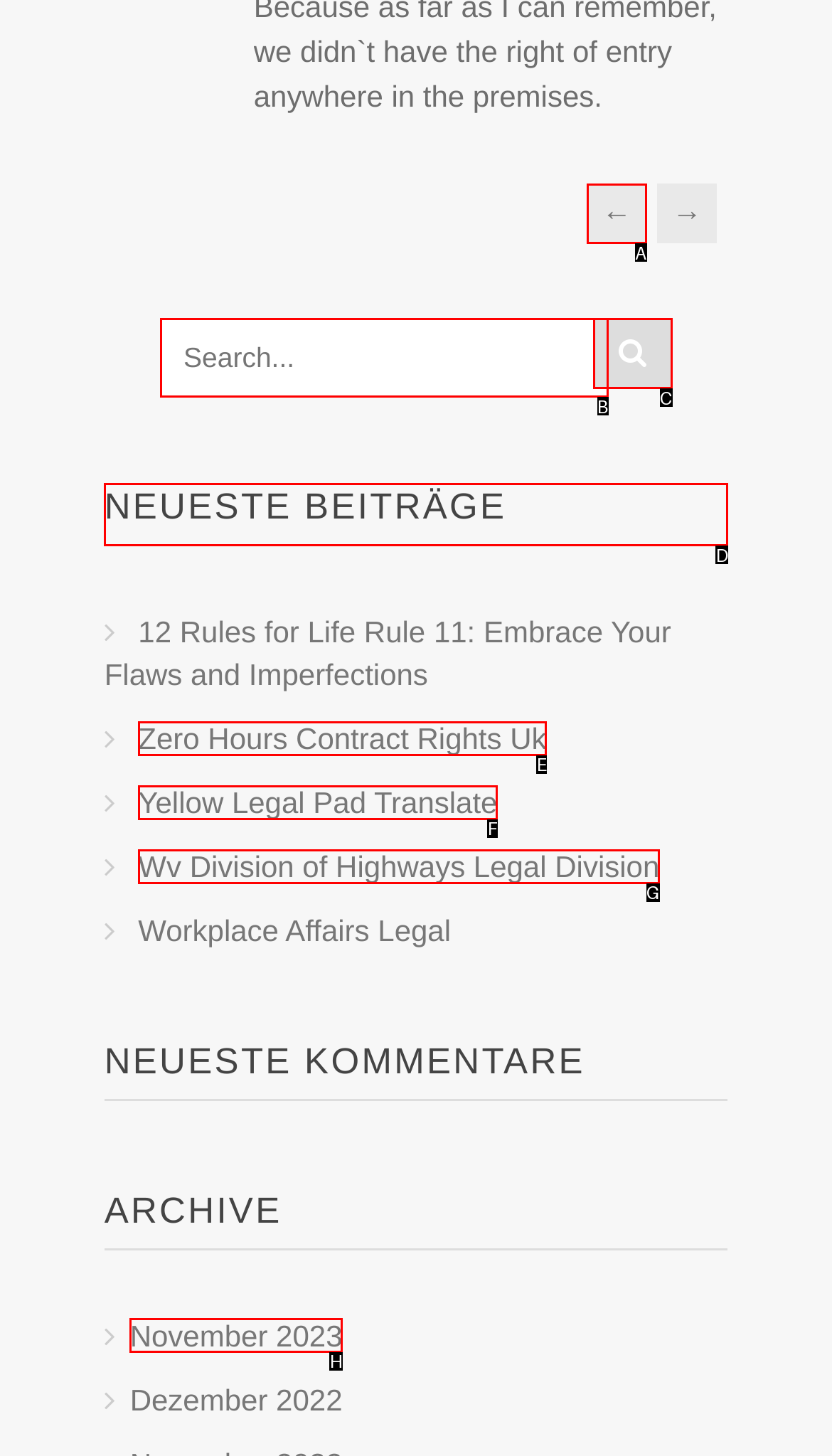Identify the letter of the UI element you should interact with to perform the task: view latest posts
Reply with the appropriate letter of the option.

D